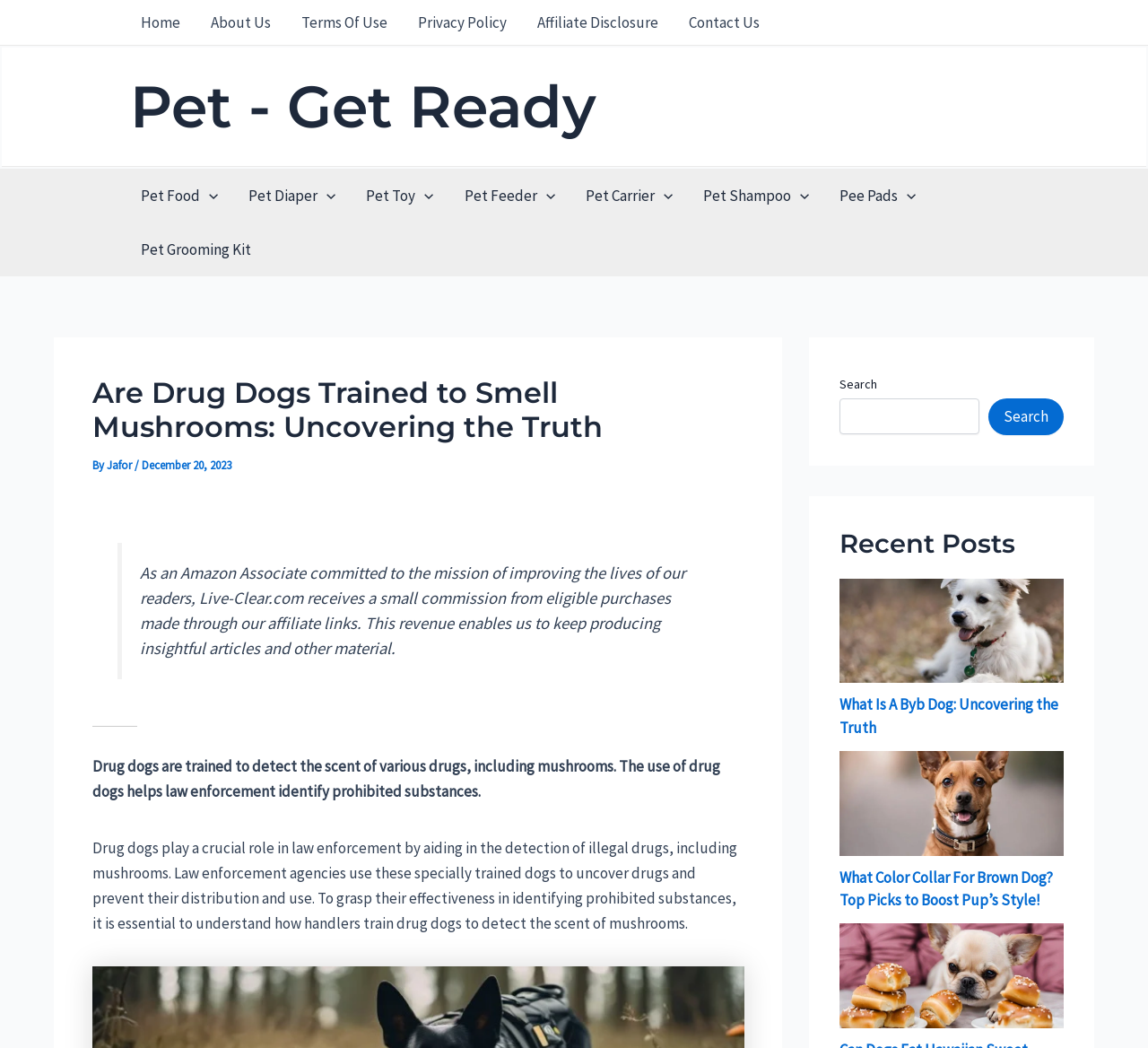Determine the bounding box coordinates of the clickable region to carry out the instruction: "Click the 'Home' link".

[0.109, 0.0, 0.17, 0.043]